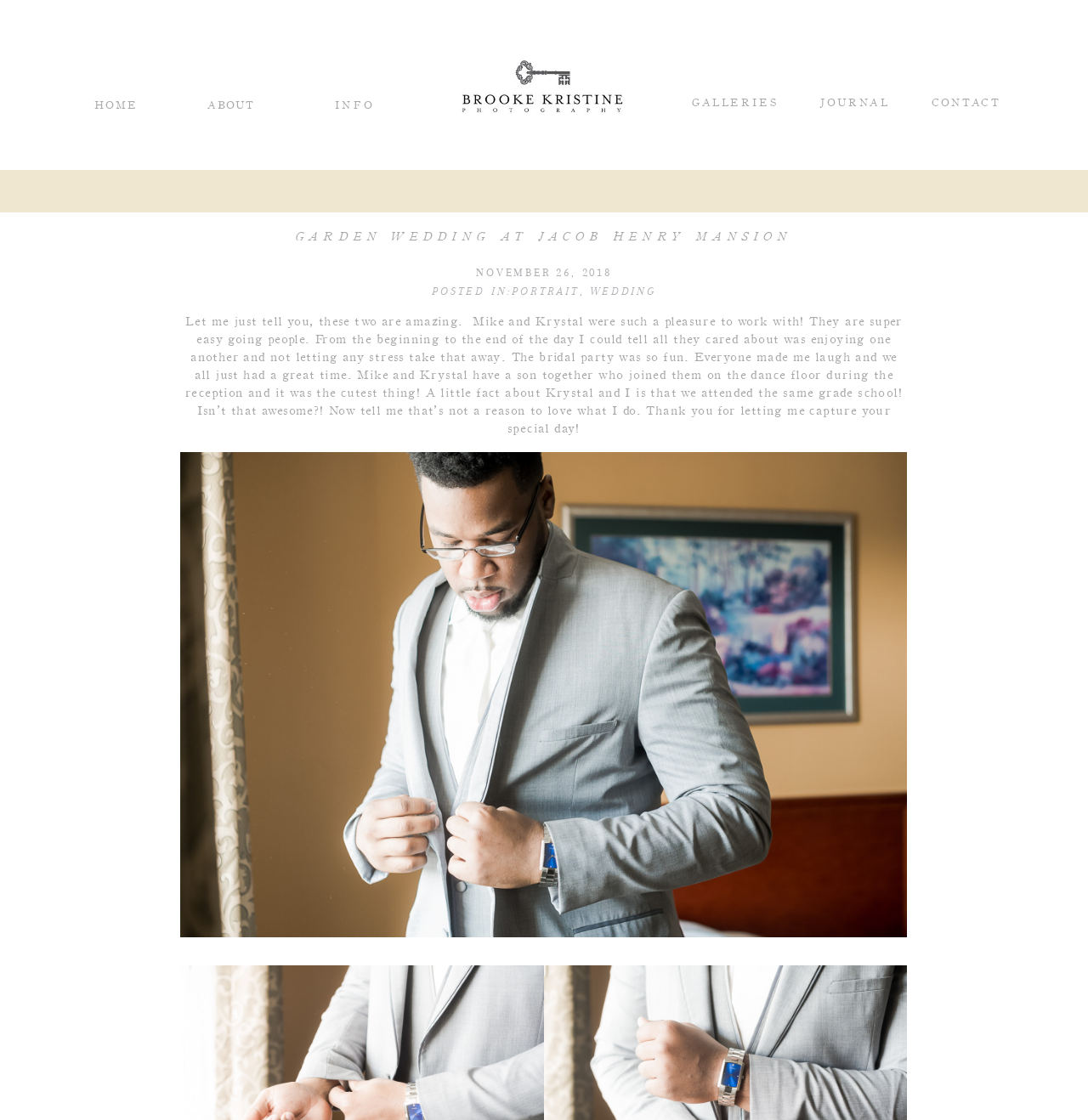Kindly provide the bounding box coordinates of the section you need to click on to fulfill the given instruction: "Click the 'About' link".

None